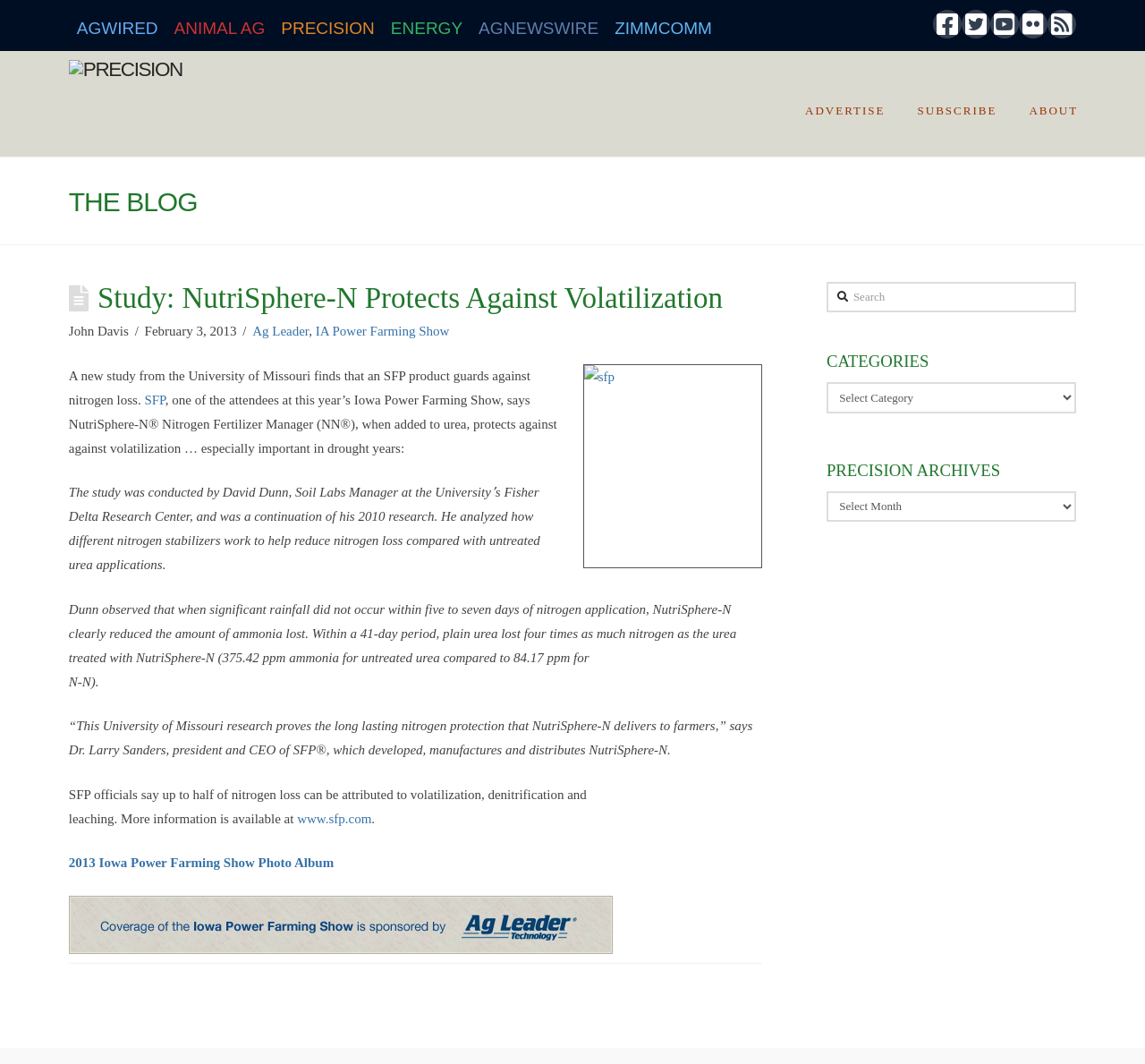What is the percentage of nitrogen loss that can be attributed to volatilization, denitrification, and leaching?
Provide an in-depth and detailed explanation in response to the question.

The article states that SFP officials say up to half of nitrogen loss can be attributed to volatilization, denitrification, and leaching.